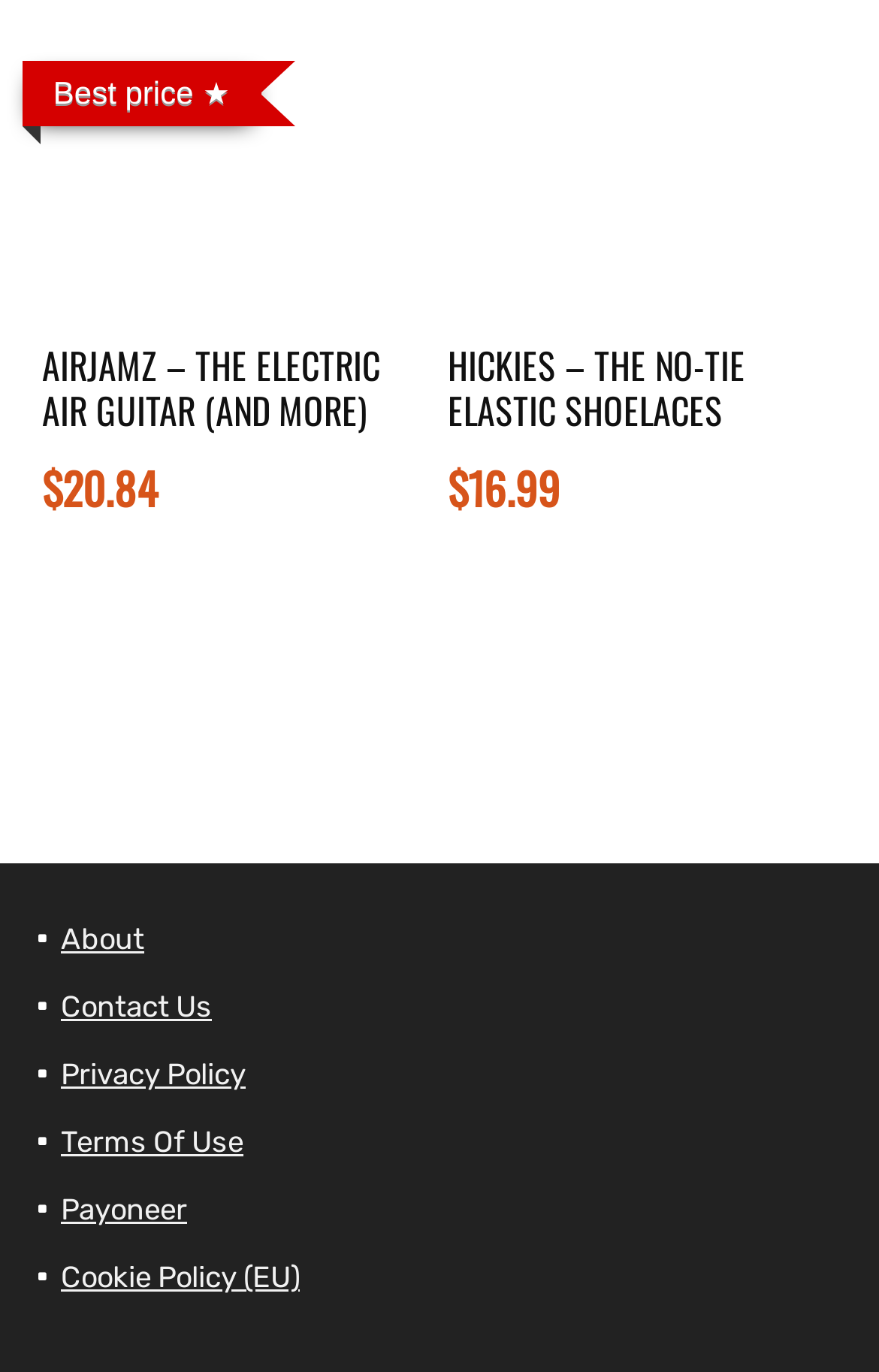Provide a brief response to the question below using a single word or phrase: 
What is the text of the first figure?

Best price